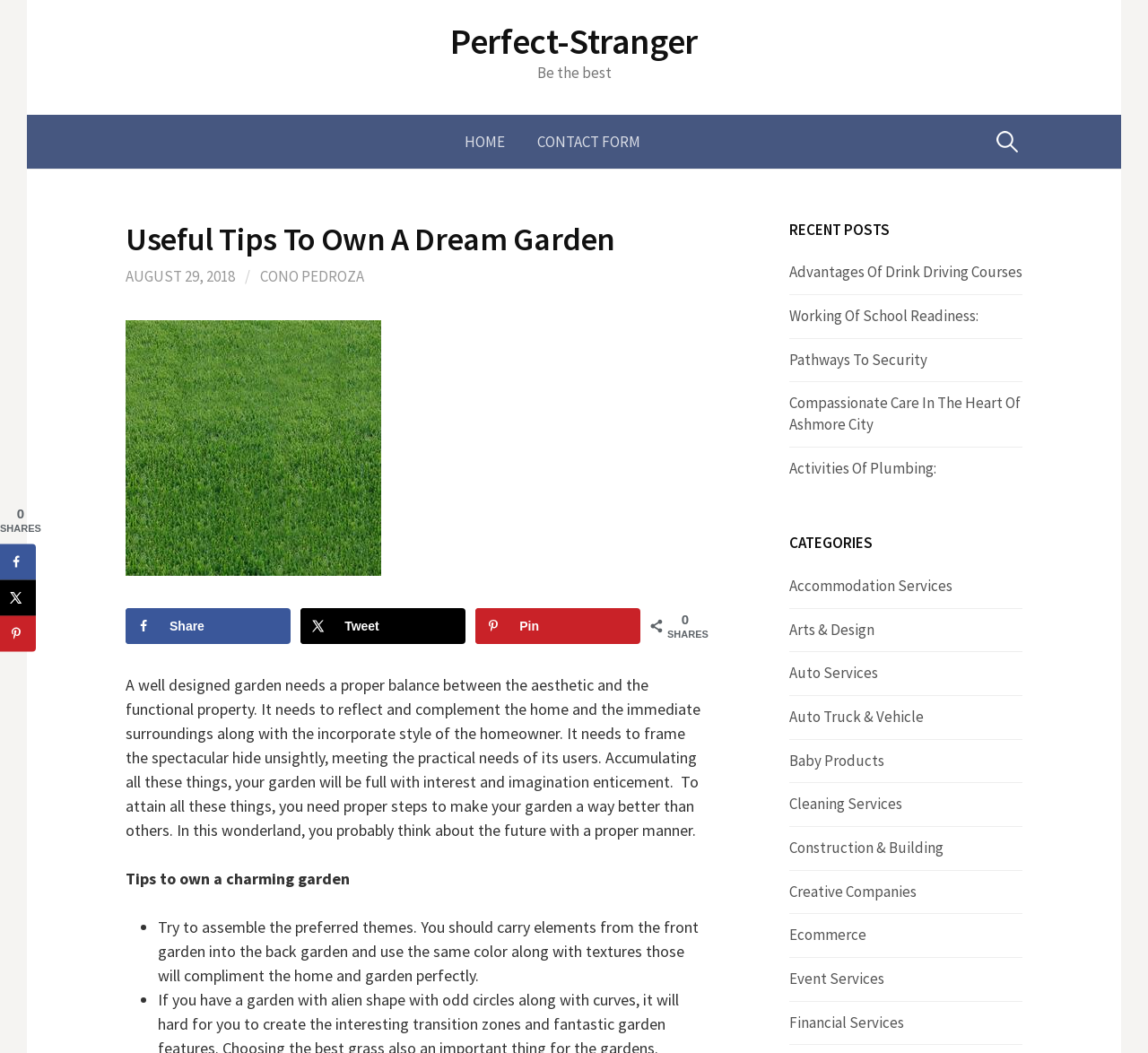Find and indicate the bounding box coordinates of the region you should select to follow the given instruction: "Go to the home page".

[0.405, 0.109, 0.454, 0.16]